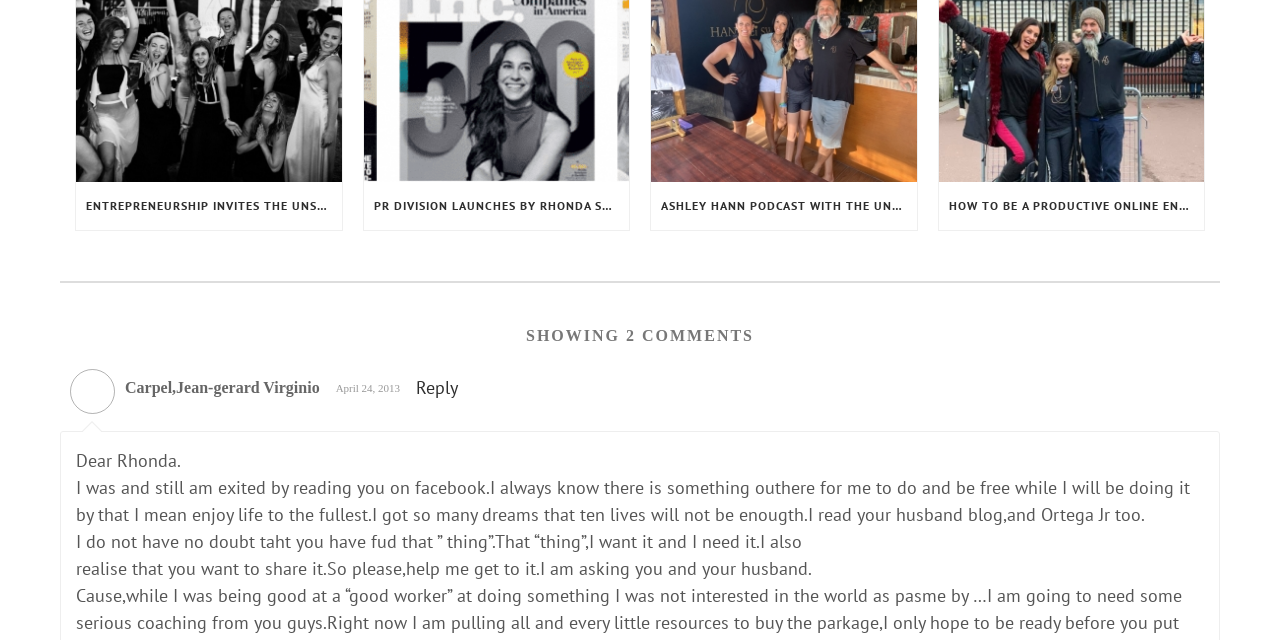Determine the bounding box for the described HTML element: "alt="BEAUTLOHAS."". Ensure the coordinates are four float numbers between 0 and 1 in the format [left, top, right, bottom].

None